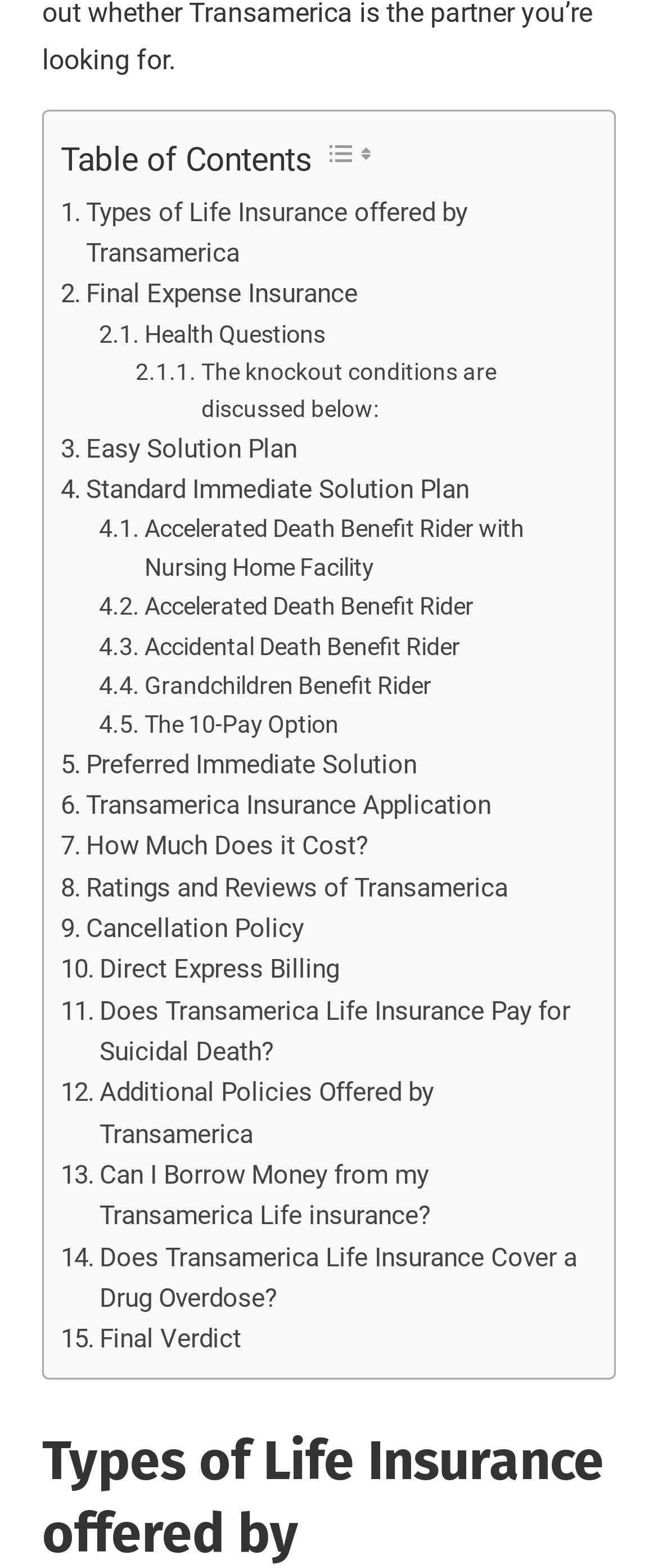Please find the bounding box coordinates of the element that needs to be clicked to perform the following instruction: "View 'Final Expense Insurance'". The bounding box coordinates should be four float numbers between 0 and 1, represented as [left, top, right, bottom].

[0.092, 0.175, 0.554, 0.201]